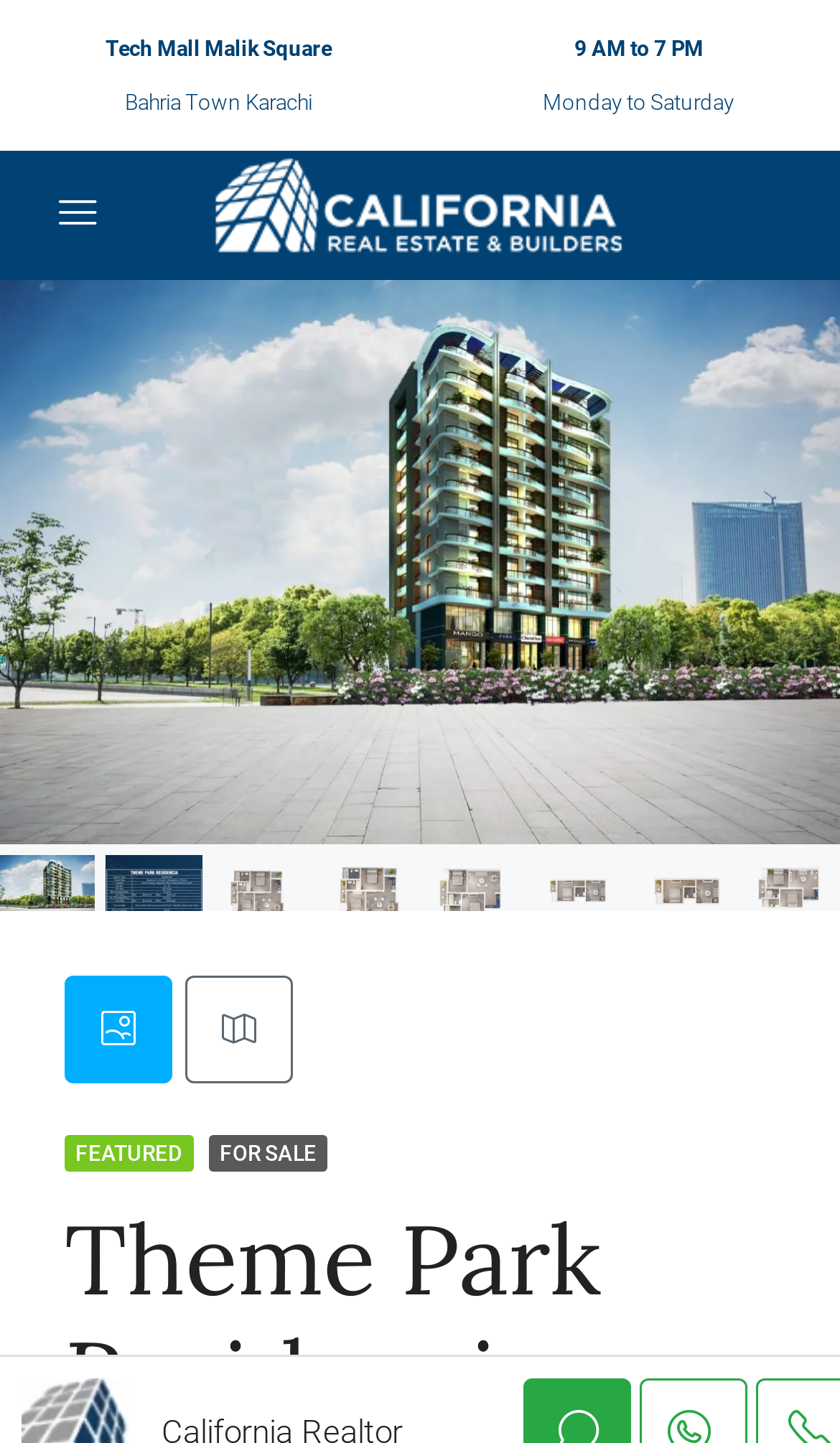Kindly respond to the following question with a single word or a brief phrase: 
What is the category of the featured section?

FOR SALE